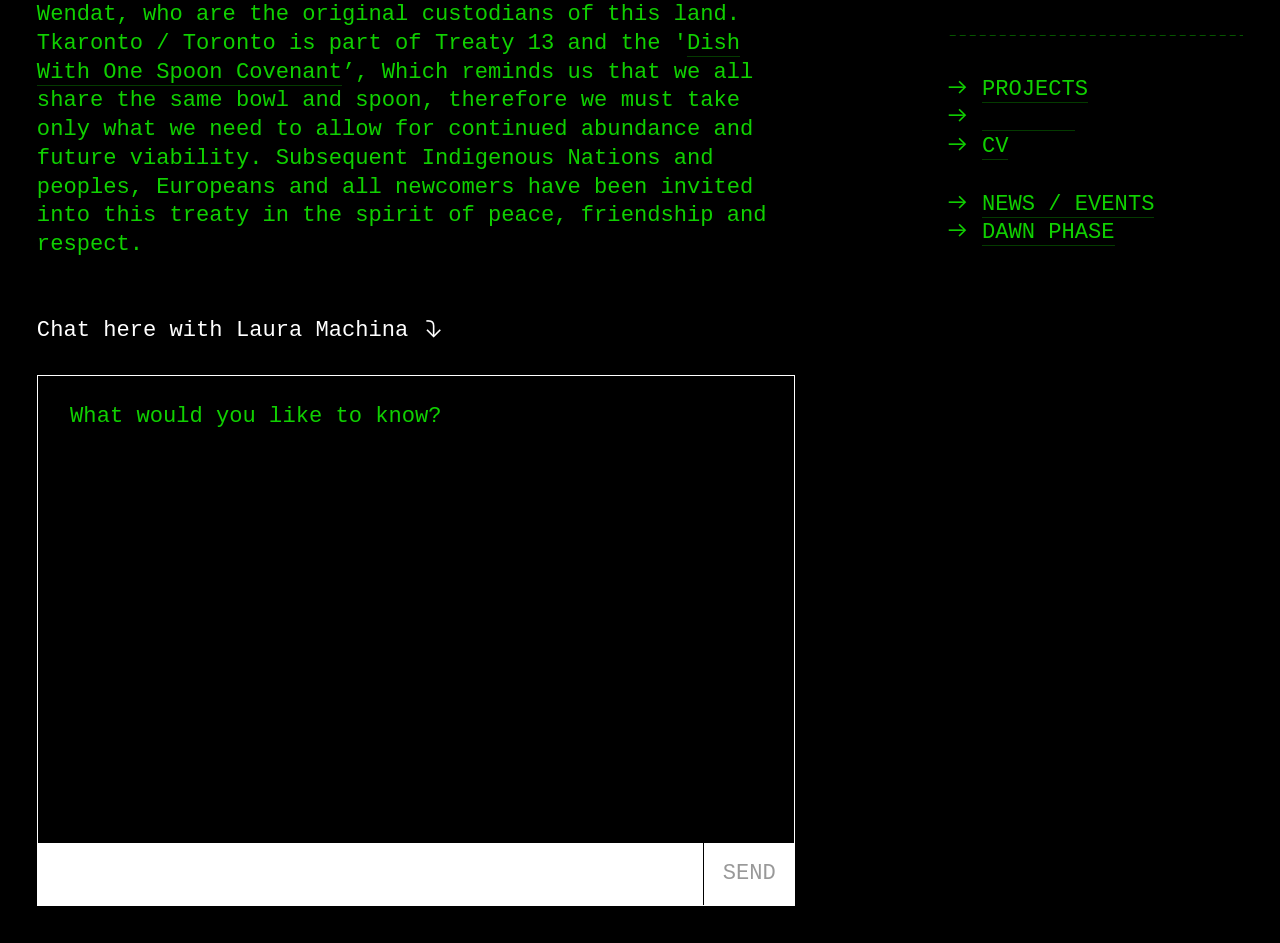Identify the bounding box of the HTML element described here: "DAWN PHASE". Provide the coordinates as four float numbers between 0 and 1: [left, top, right, bottom].

[0.767, 0.234, 0.871, 0.261]